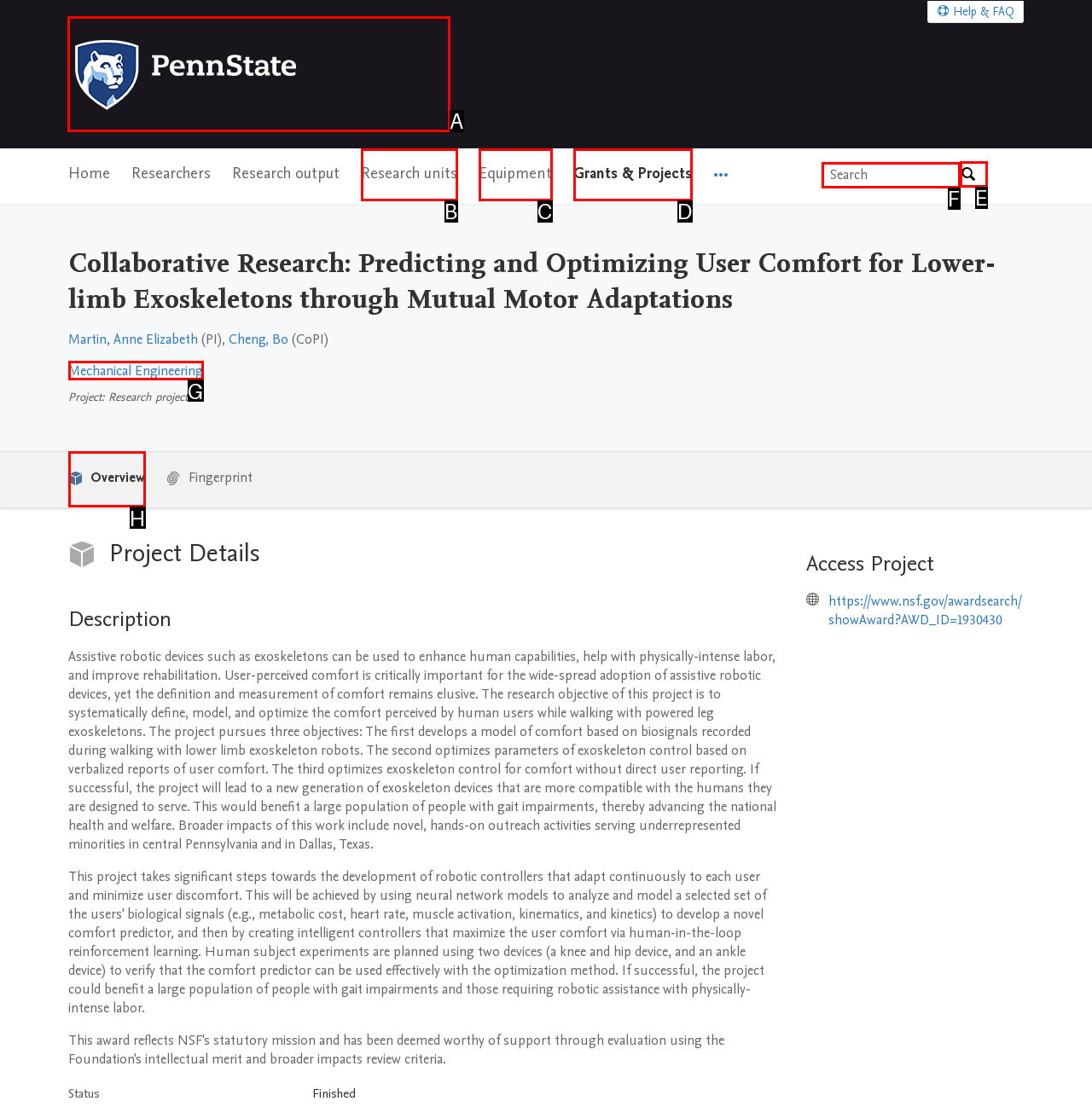Find the appropriate UI element to complete the task: Go to Penn State Home. Indicate your choice by providing the letter of the element.

A